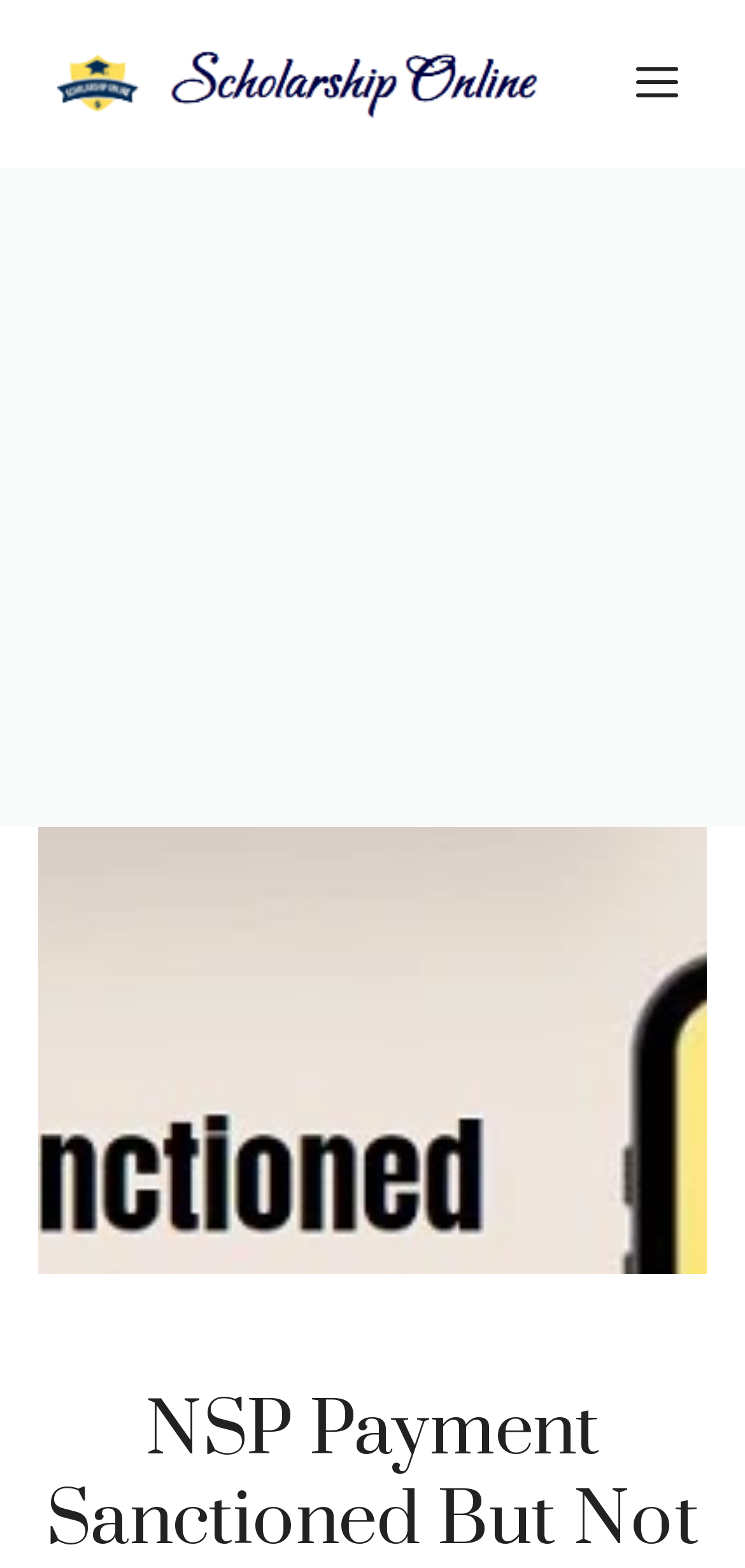Is there a navigation menu?
Please answer using one word or phrase, based on the screenshot.

Yes